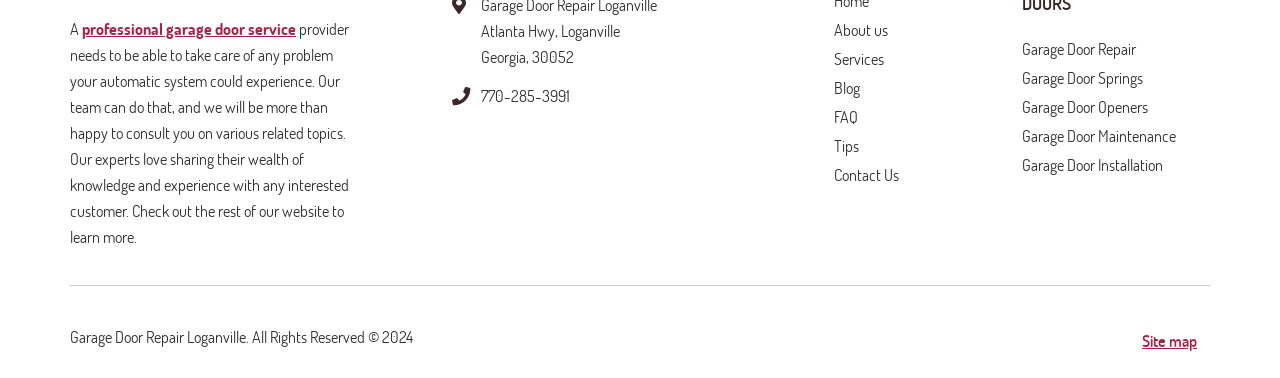Please determine the bounding box coordinates of the element's region to click for the following instruction: "translate from Corsican to Kurdish".

None